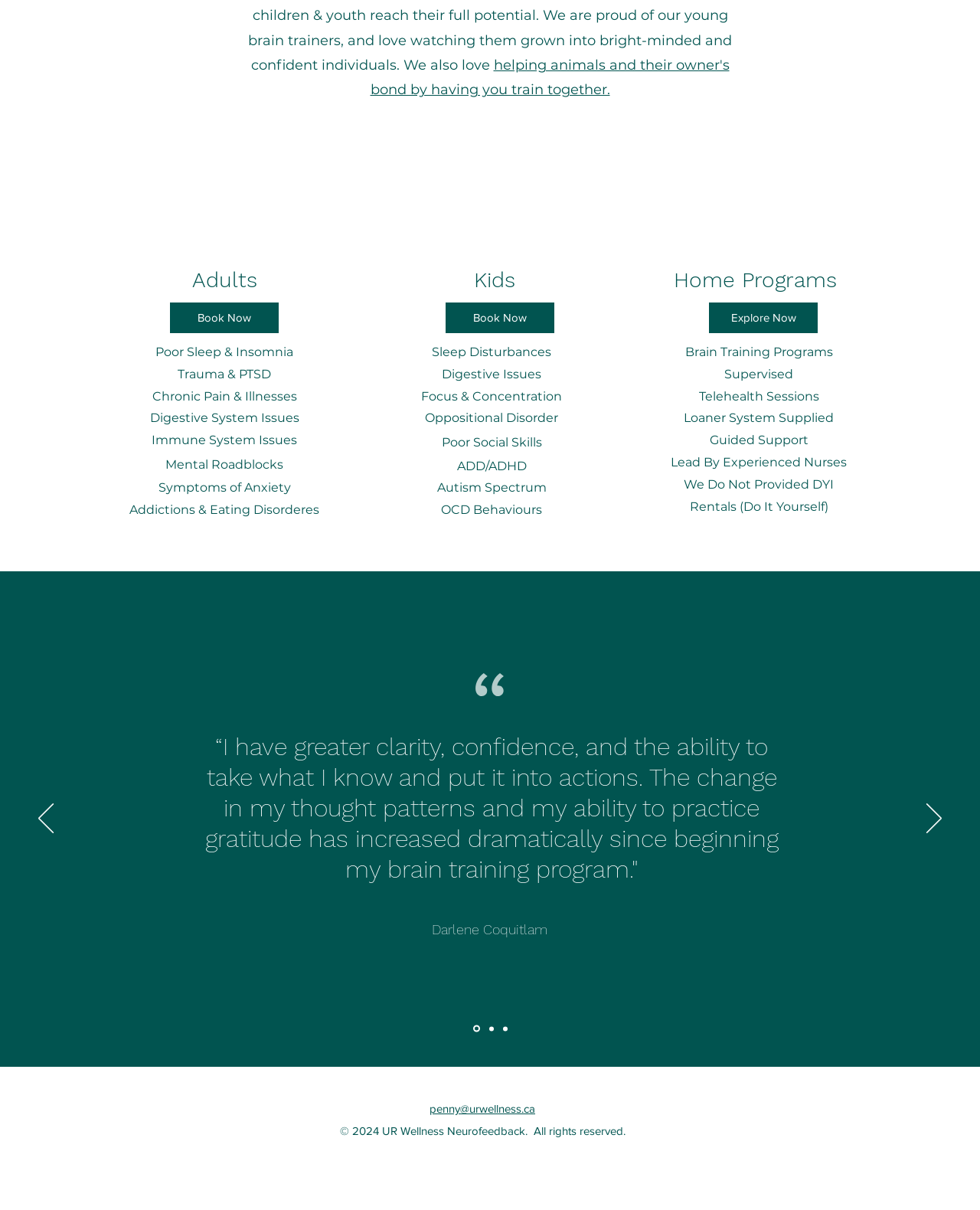What is the name of the image file used for the 'Neurofeedback for sleep & urwellness' section?
Answer the question with a single word or phrase derived from the image.

Neurofeedback_for_sleep_urwellness_edited.jpg